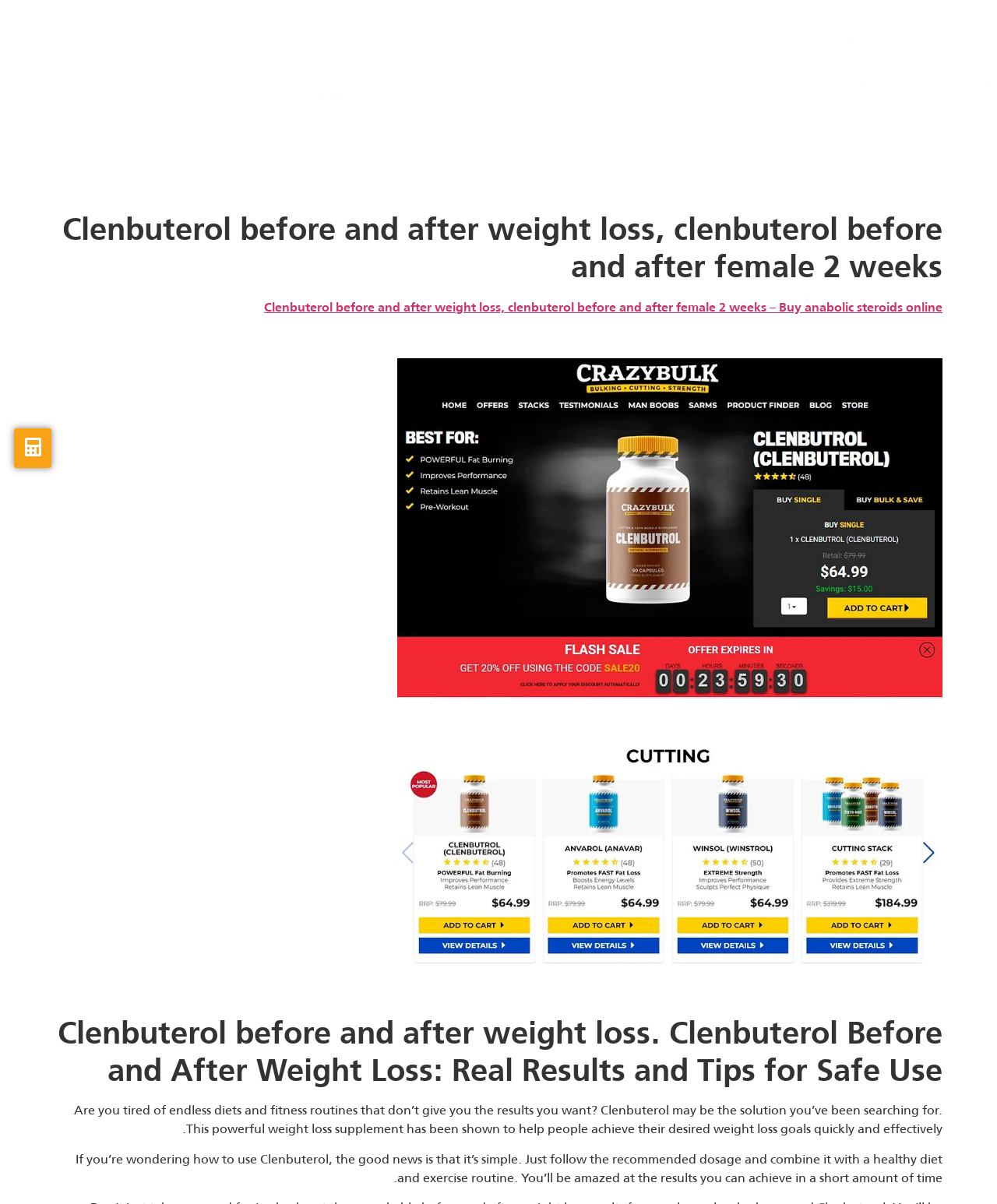Locate the bounding box of the UI element described by: "حقيبة المعلم" in the given webpage screenshot.

[0.308, 0.019, 0.412, 0.084]